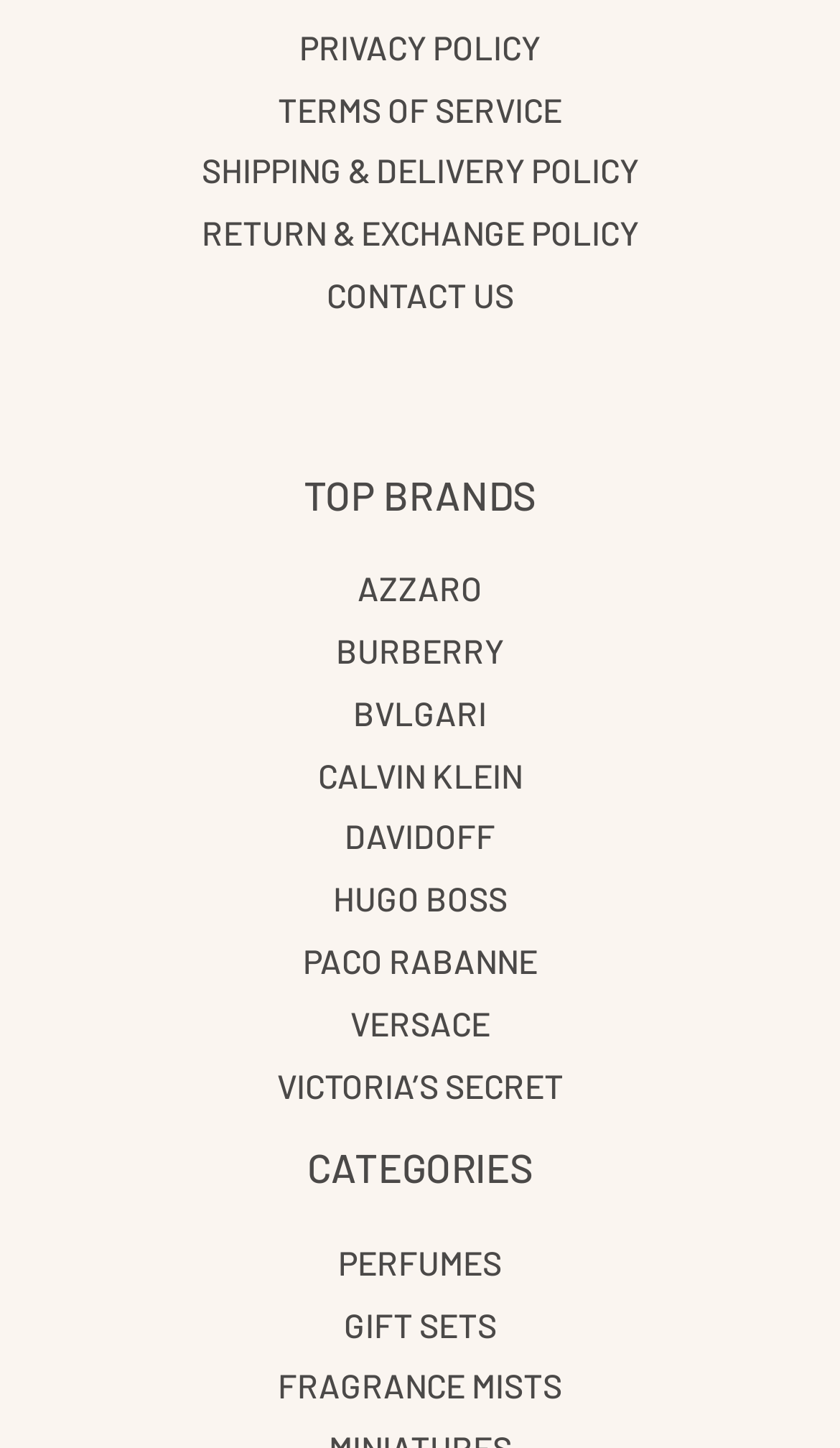Give a one-word or phrase response to the following question: What is the first policy listed?

PRIVACY POLICY